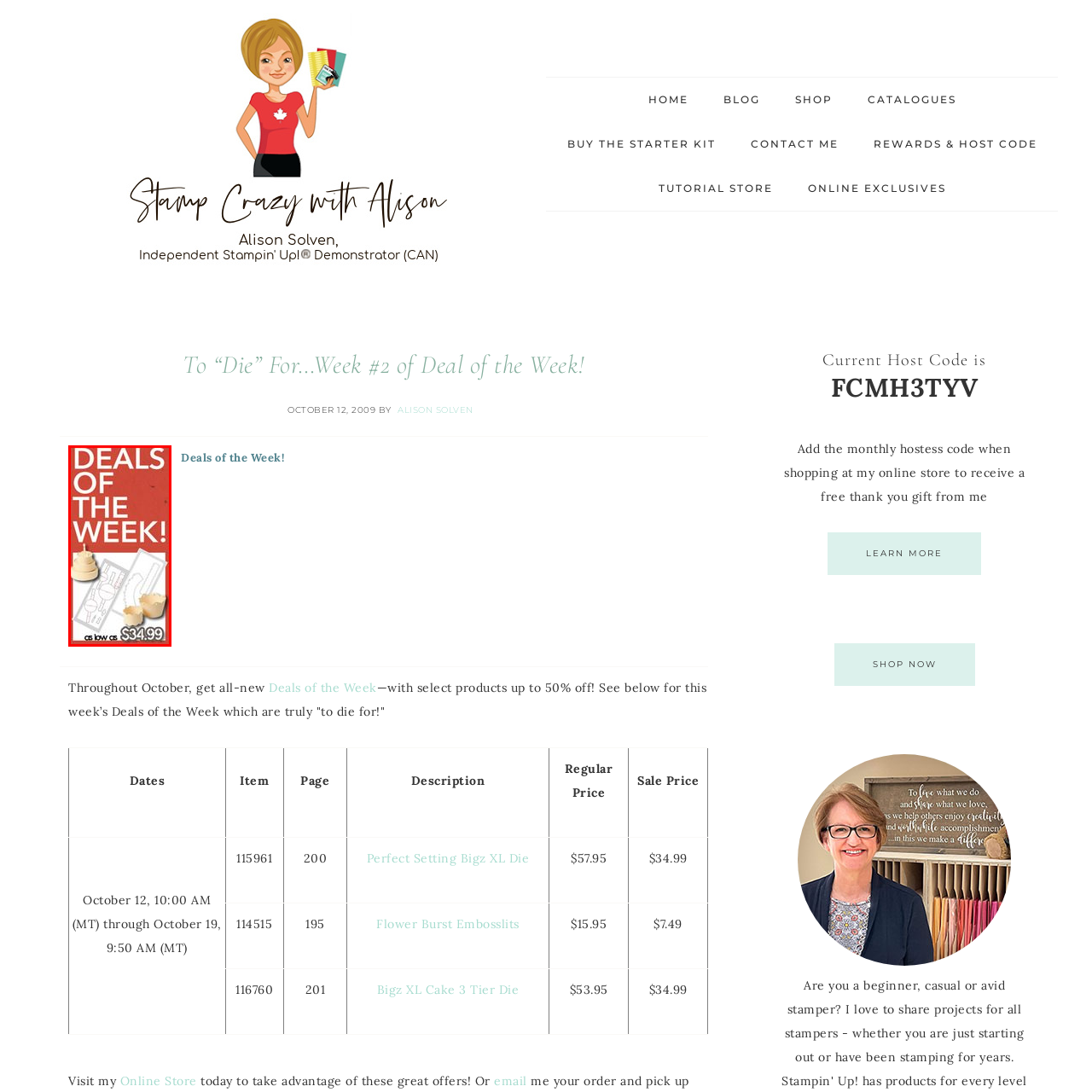What is the lowest price mentioned in the banner?
Pay attention to the image surrounded by the red bounding box and answer the question in detail based on the image.

The banner highlights that the deals are available 'as low as $34.99', suggesting that customers can purchase the crafting items at a discounted price, making it a valuable offer for crafters.